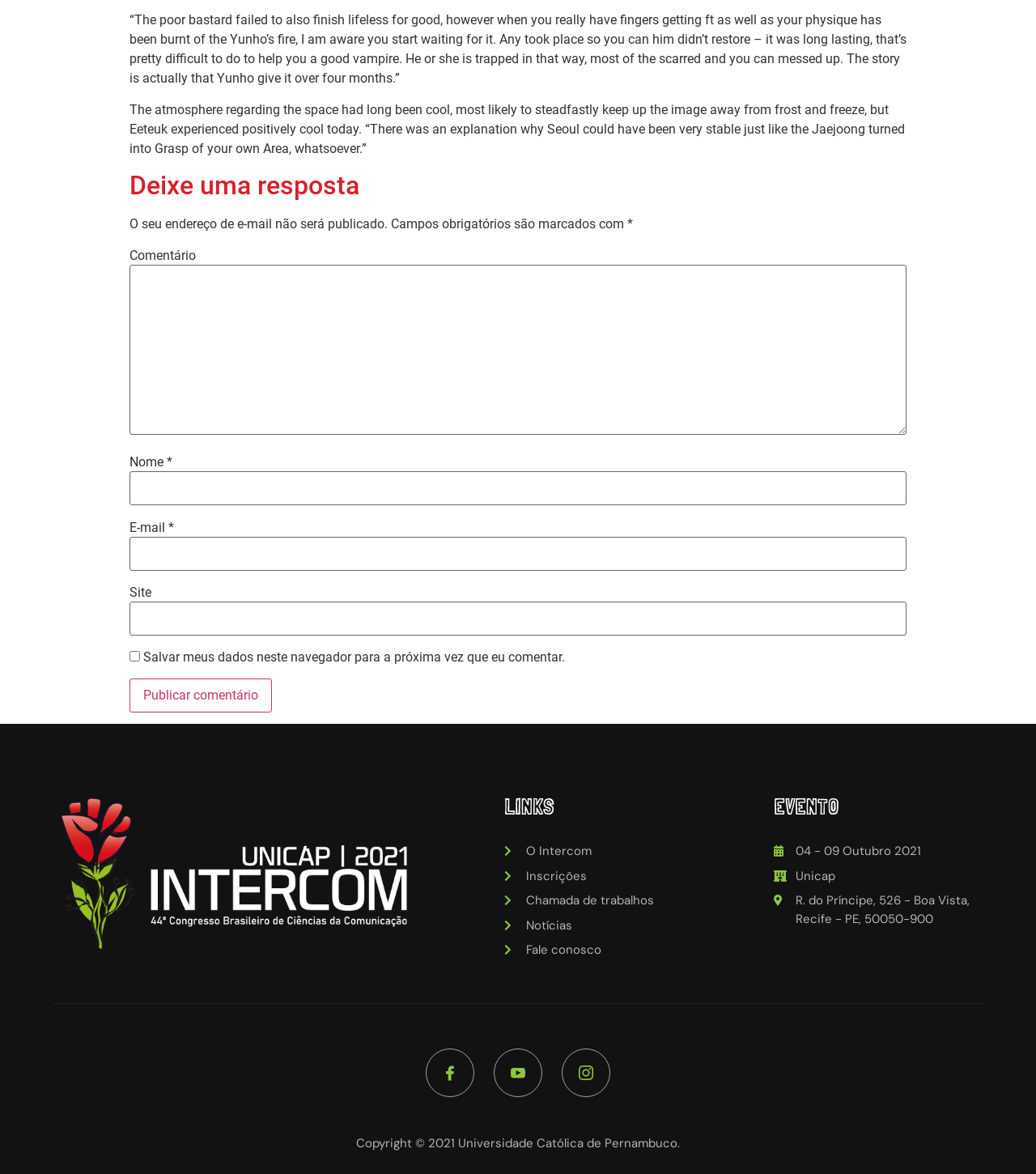What is the event date?
Please provide a comprehensive answer based on the contents of the image.

The event date can be found in the text '04 - 09 Outubro 2021' which is located in the 'EVENTO' section of the webpage.